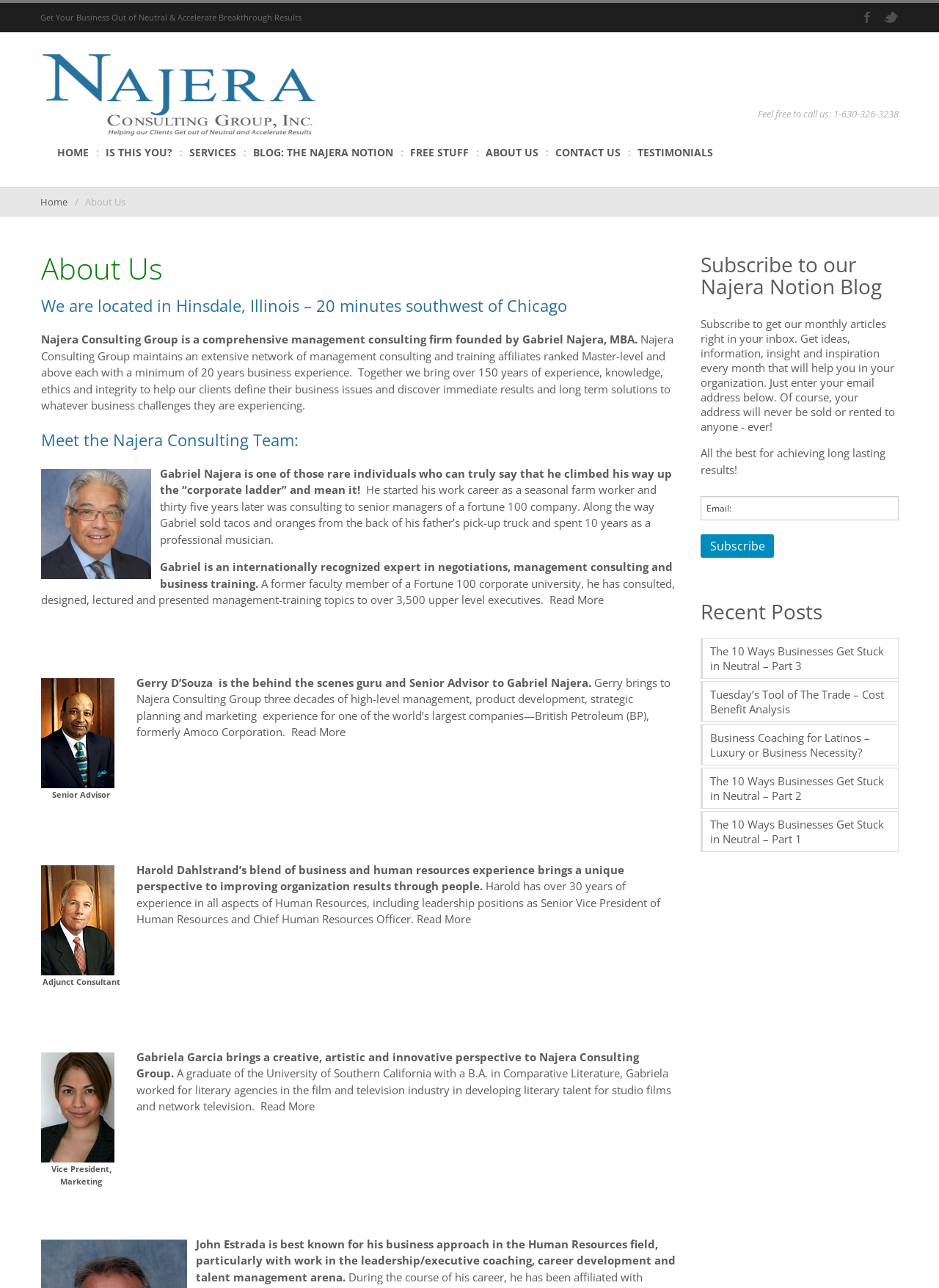Using the details in the image, give a detailed response to the question below:
What is the topic of the blog posts?

I inferred the topic of the blog posts by reading the titles of the recent posts, such as 'The 10 Ways Businesses Get Stuck in Neutral – Part 3', 'Tuesday’s Tool of The Trade – Cost Benefit Analysis', and 'Business Coaching for Latinos – Luxury or Business Necessity?'.